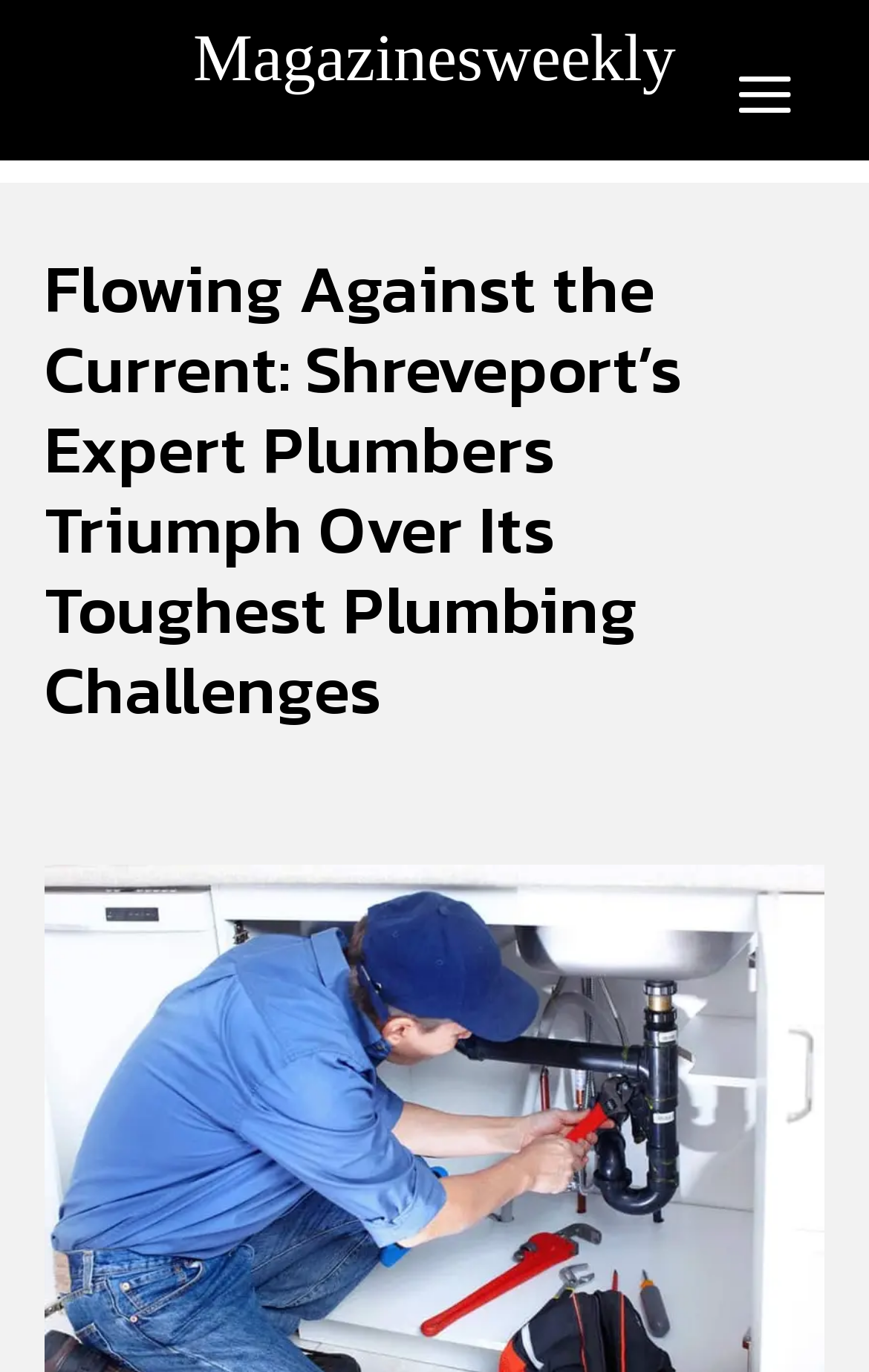What is the theme of the related posts?
From the details in the image, provide a complete and detailed answer to the question.

By analyzing the titles of the related posts, such as 'Ideas to improve your garden', 'How to Create A Cozy Outdoor Space', and 'Comparing the Different Types of Garage Doors', it appears that the theme of the related posts is home improvement and decoration.